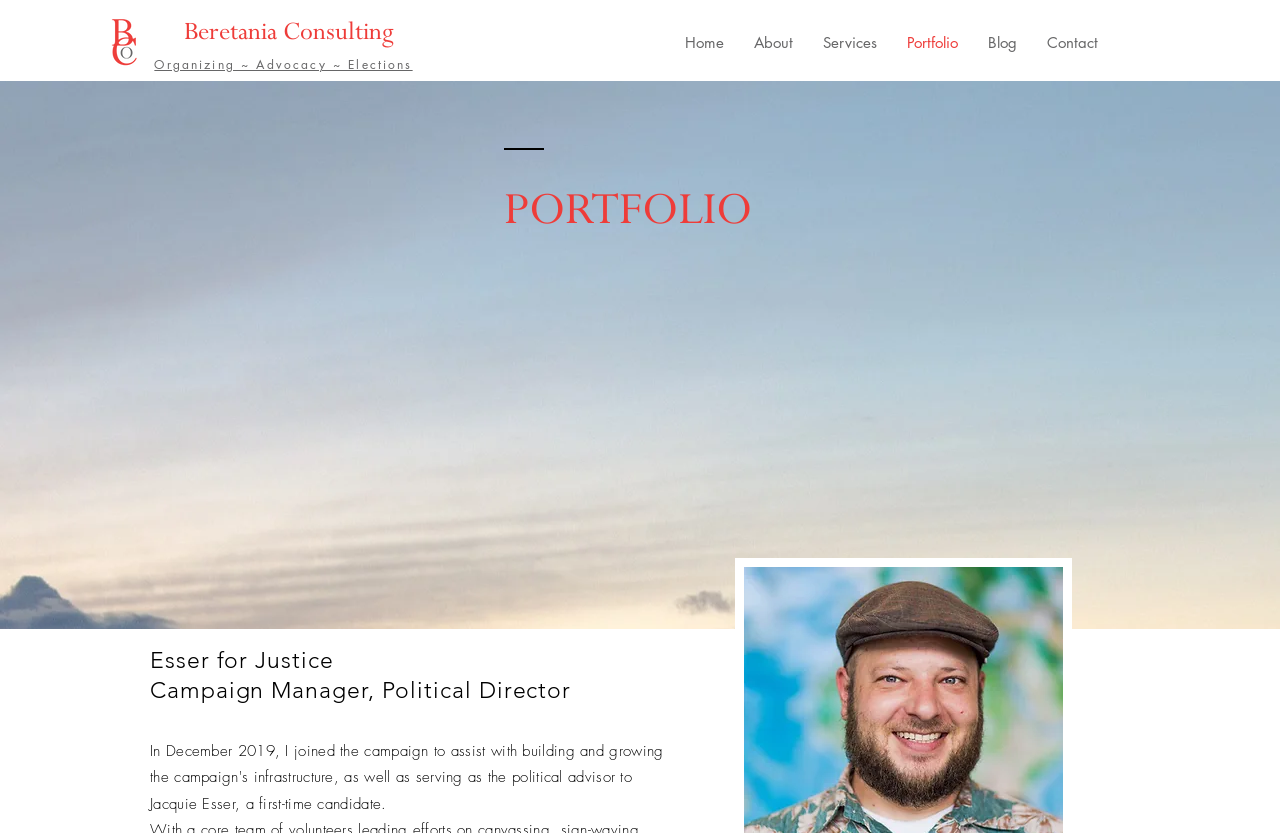Answer the question with a single word or phrase: 
How many navigation links are there?

6